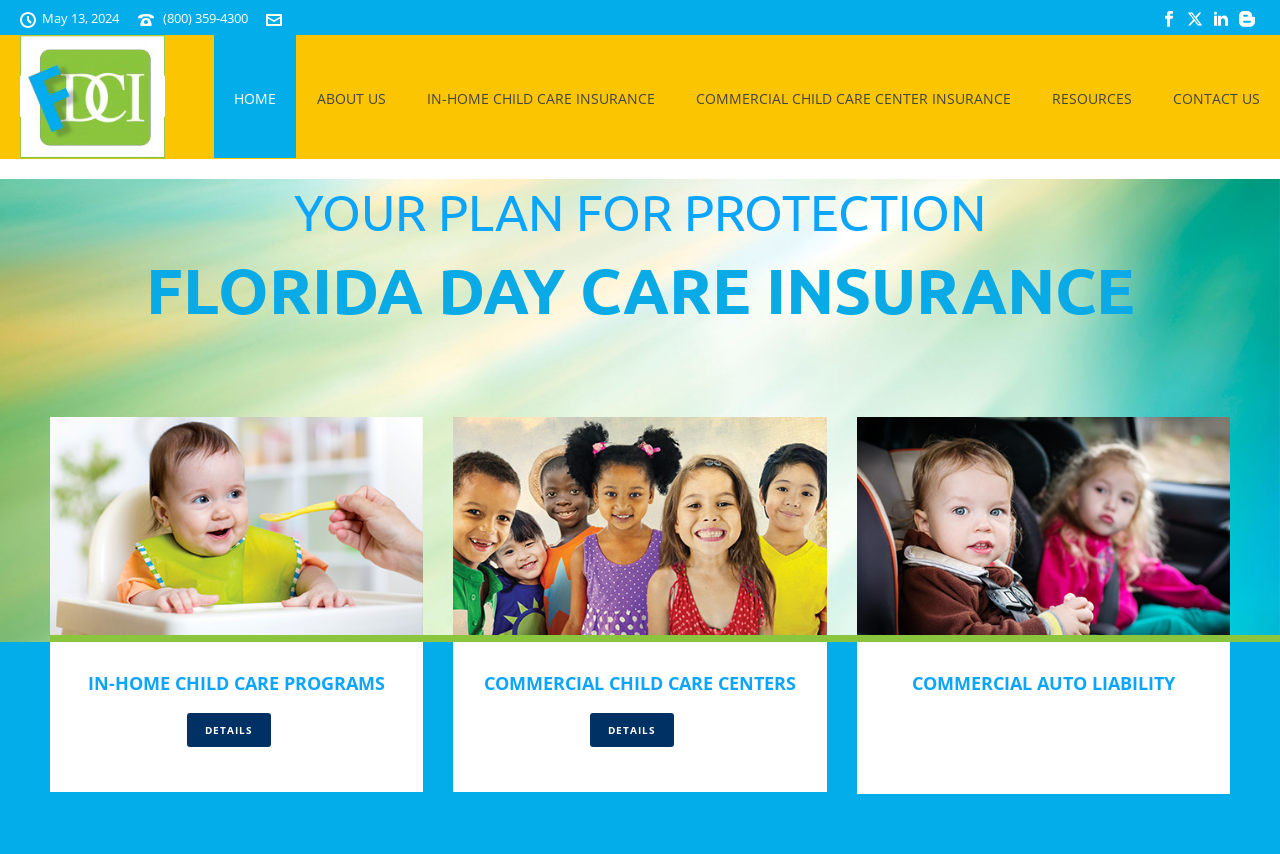Using the element description: "Commercial Child Care Center Insurance", determine the bounding box coordinates. The coordinates should be in the format [left, top, right, bottom], with values between 0 and 1.

[0.528, 0.041, 0.805, 0.185]